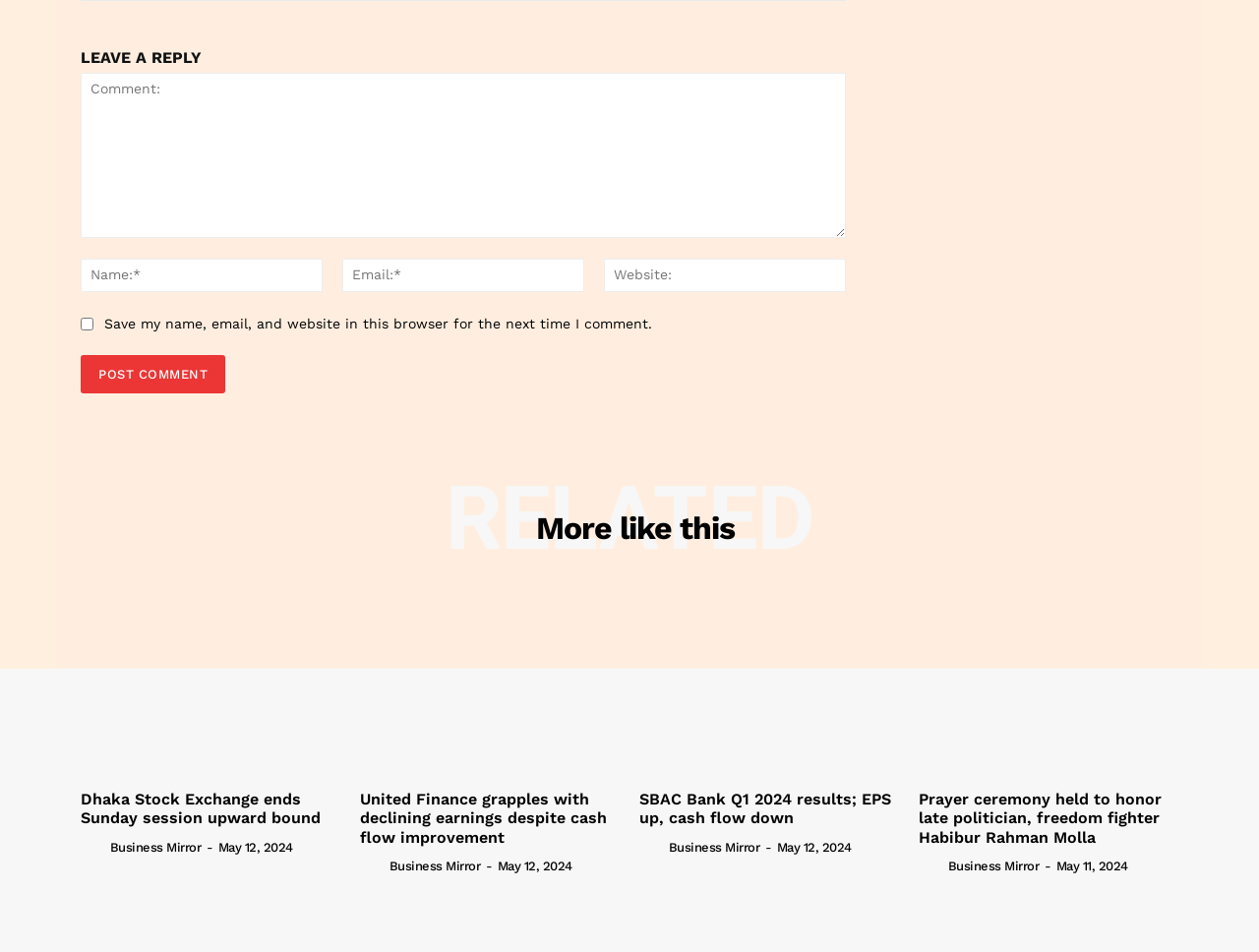Determine the bounding box coordinates of the region that needs to be clicked to achieve the task: "Click the 'Post Comment' button".

[0.064, 0.373, 0.179, 0.413]